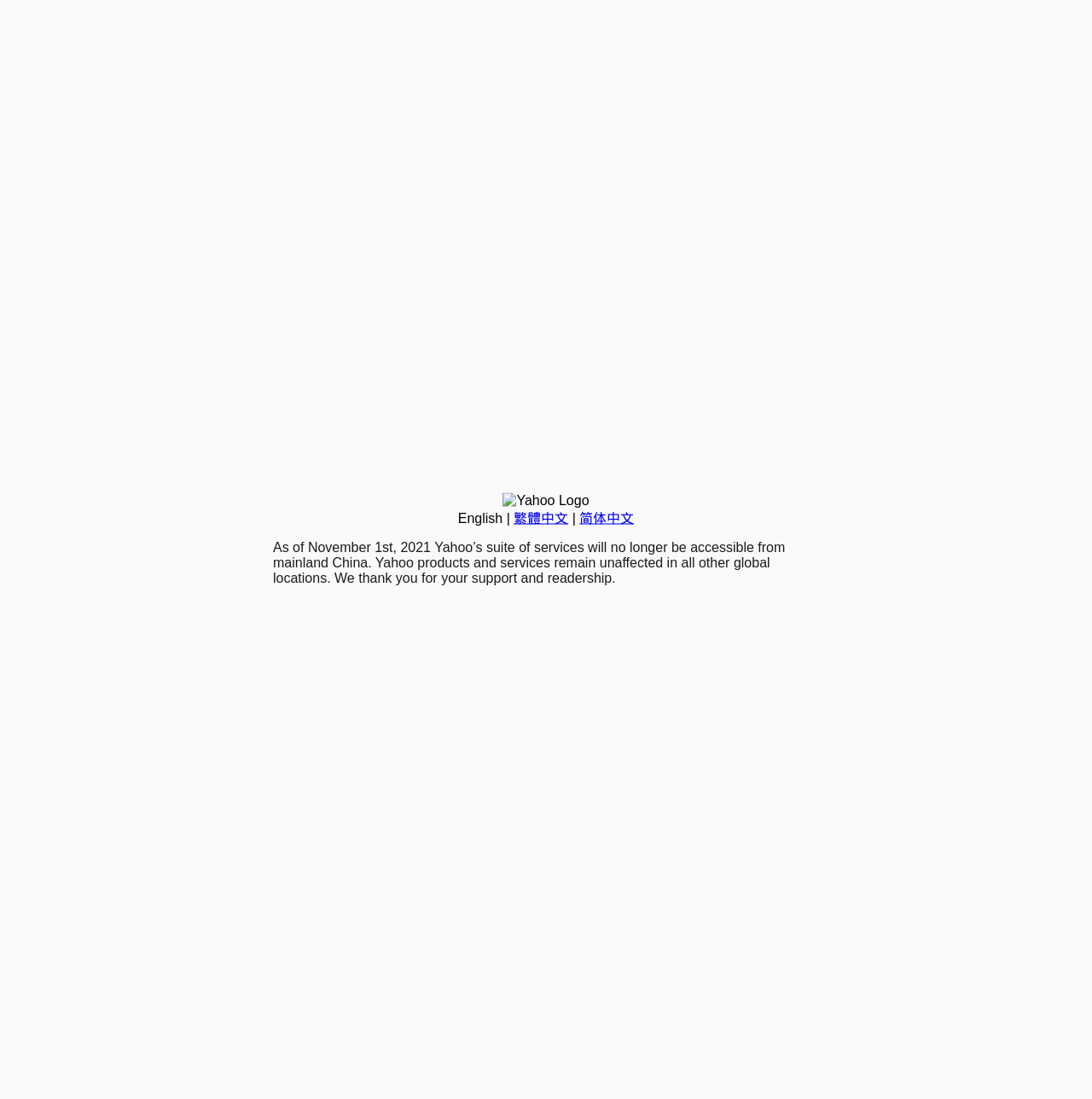Provide the bounding box coordinates of the HTML element this sentence describes: "简体中文". The bounding box coordinates consist of four float numbers between 0 and 1, i.e., [left, top, right, bottom].

[0.531, 0.465, 0.581, 0.478]